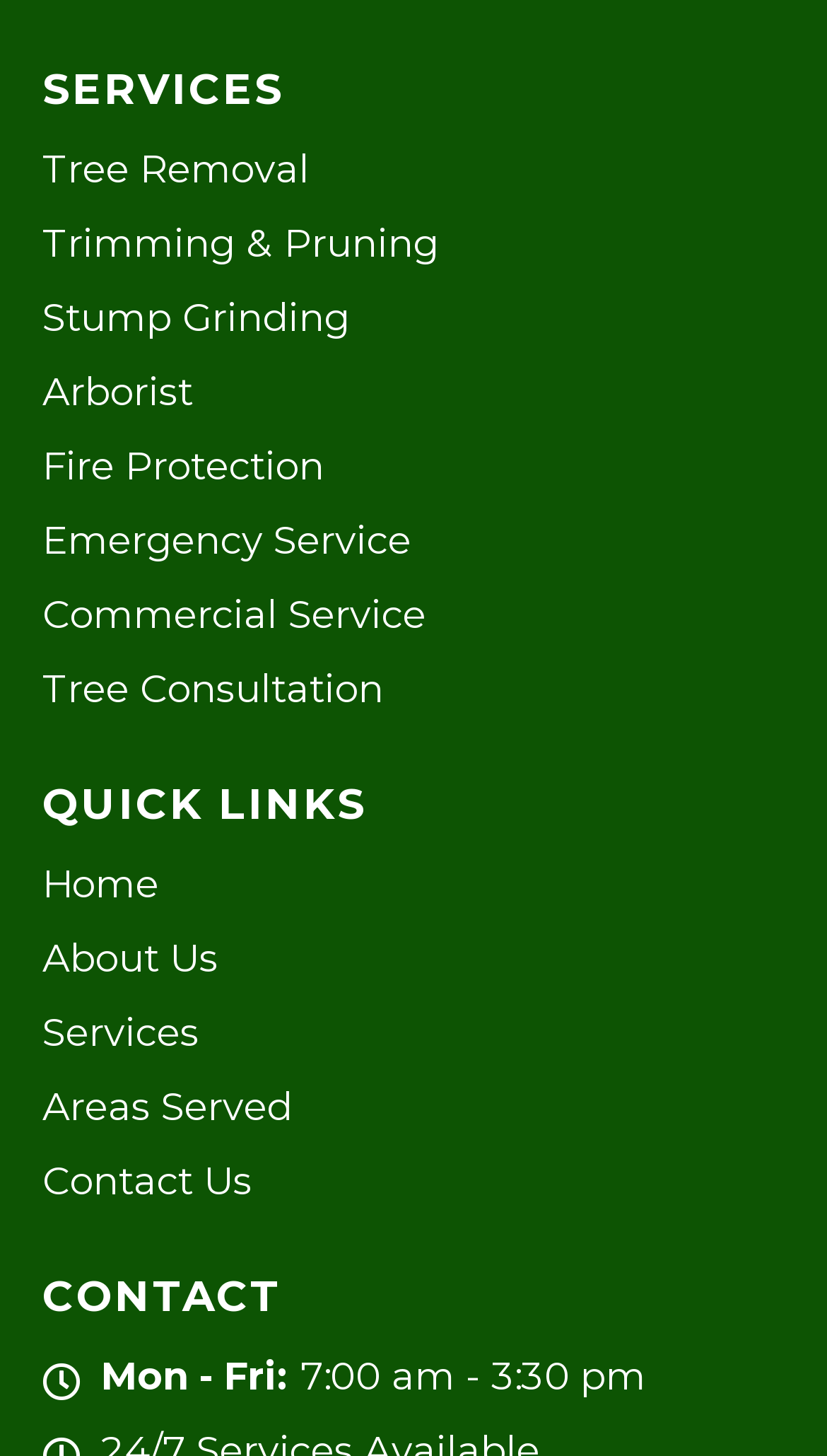Predict the bounding box of the UI element based on the description: "Trimming & Pruning". The coordinates should be four float numbers between 0 and 1, formatted as [left, top, right, bottom].

[0.051, 0.148, 0.949, 0.187]